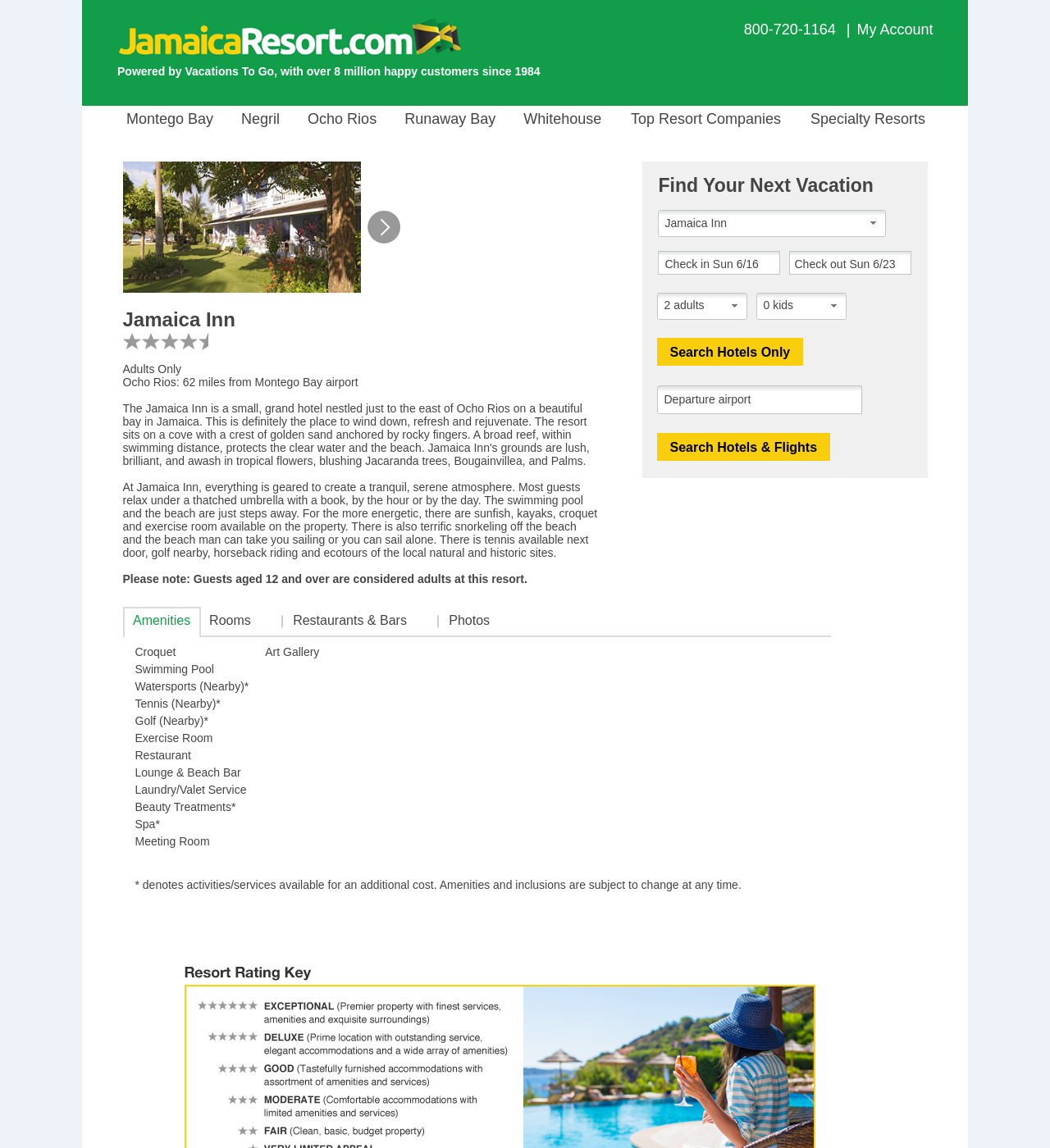Indicate the bounding box coordinates of the clickable region to achieve the following instruction: "Select a departure airport."

[0.625, 0.335, 0.821, 0.36]